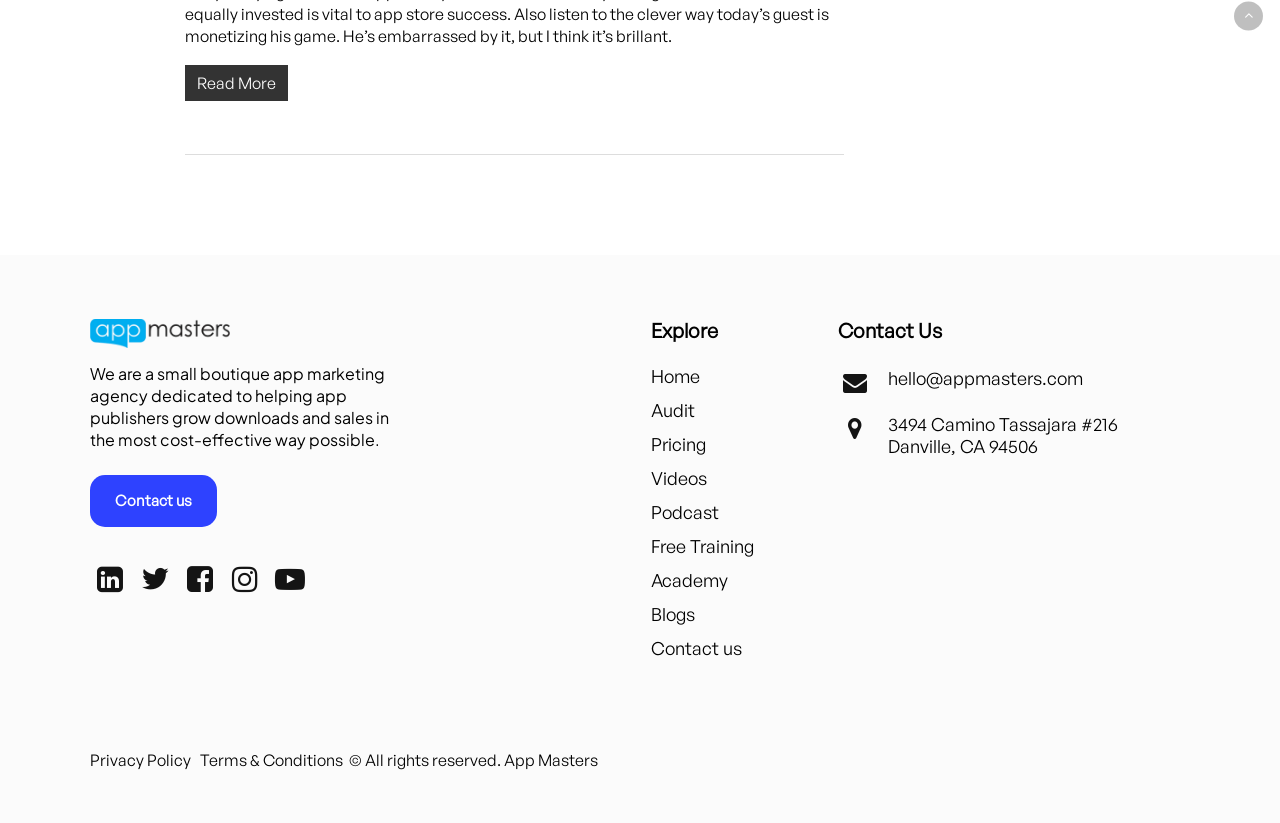For the following element description, predict the bounding box coordinates in the format (top-left x, top-left y, bottom-right x, bottom-right y). All values should be floating point numbers between 0 and 1. Description: Privacy Policy

[0.07, 0.912, 0.149, 0.936]